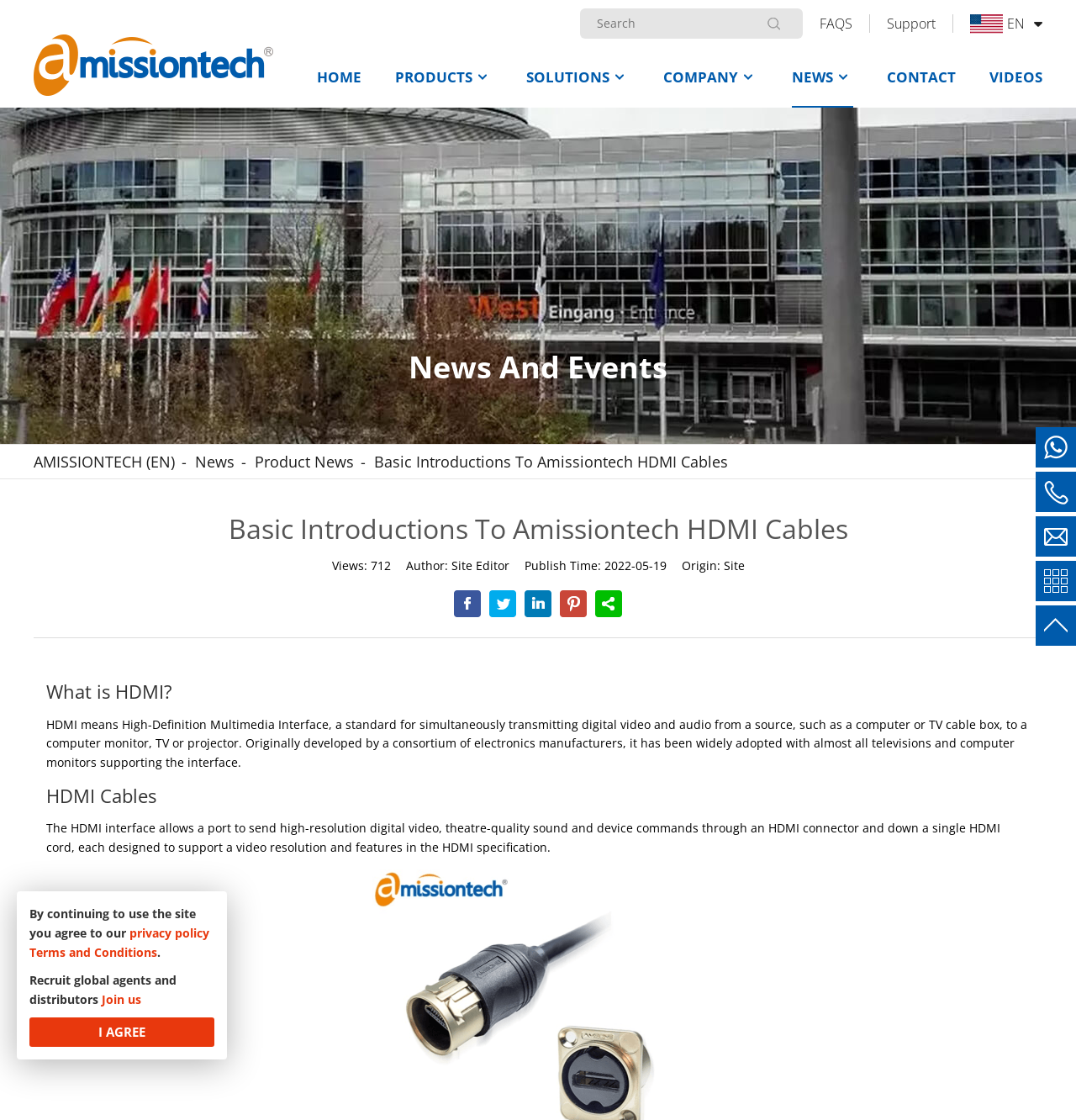Find the bounding box of the UI element described as: "parent_node: info@amissiontech.com". The bounding box coordinates should be given as four float values between 0 and 1, i.e., [left, top, right, bottom].

[0.97, 0.468, 0.992, 0.489]